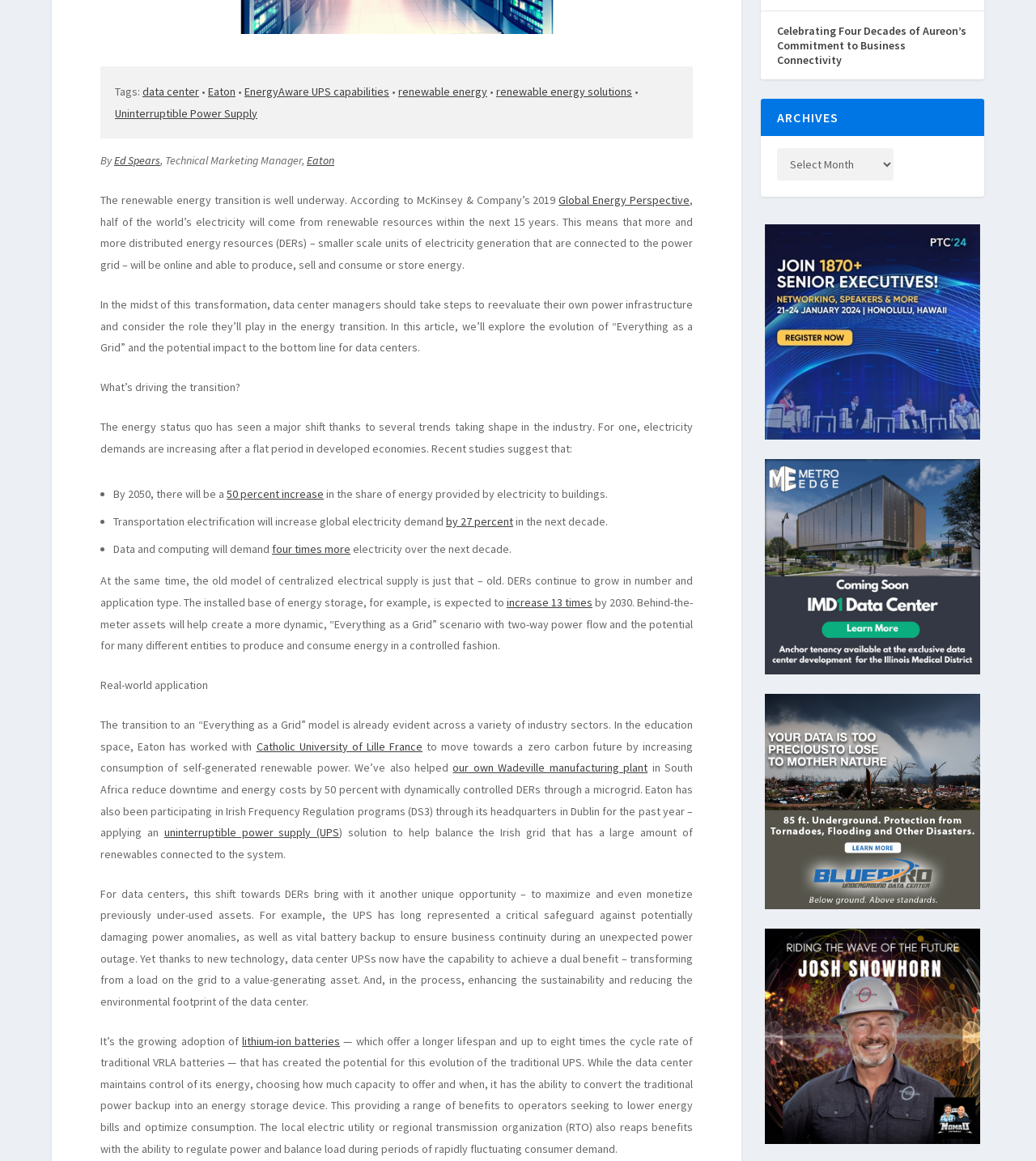Find the bounding box coordinates for the HTML element described in this sentence: "EnergyAware UPS". Provide the coordinates as four float numbers between 0 and 1, in the format [left, top, right, bottom].

[0.144, 0.934, 0.229, 0.946]